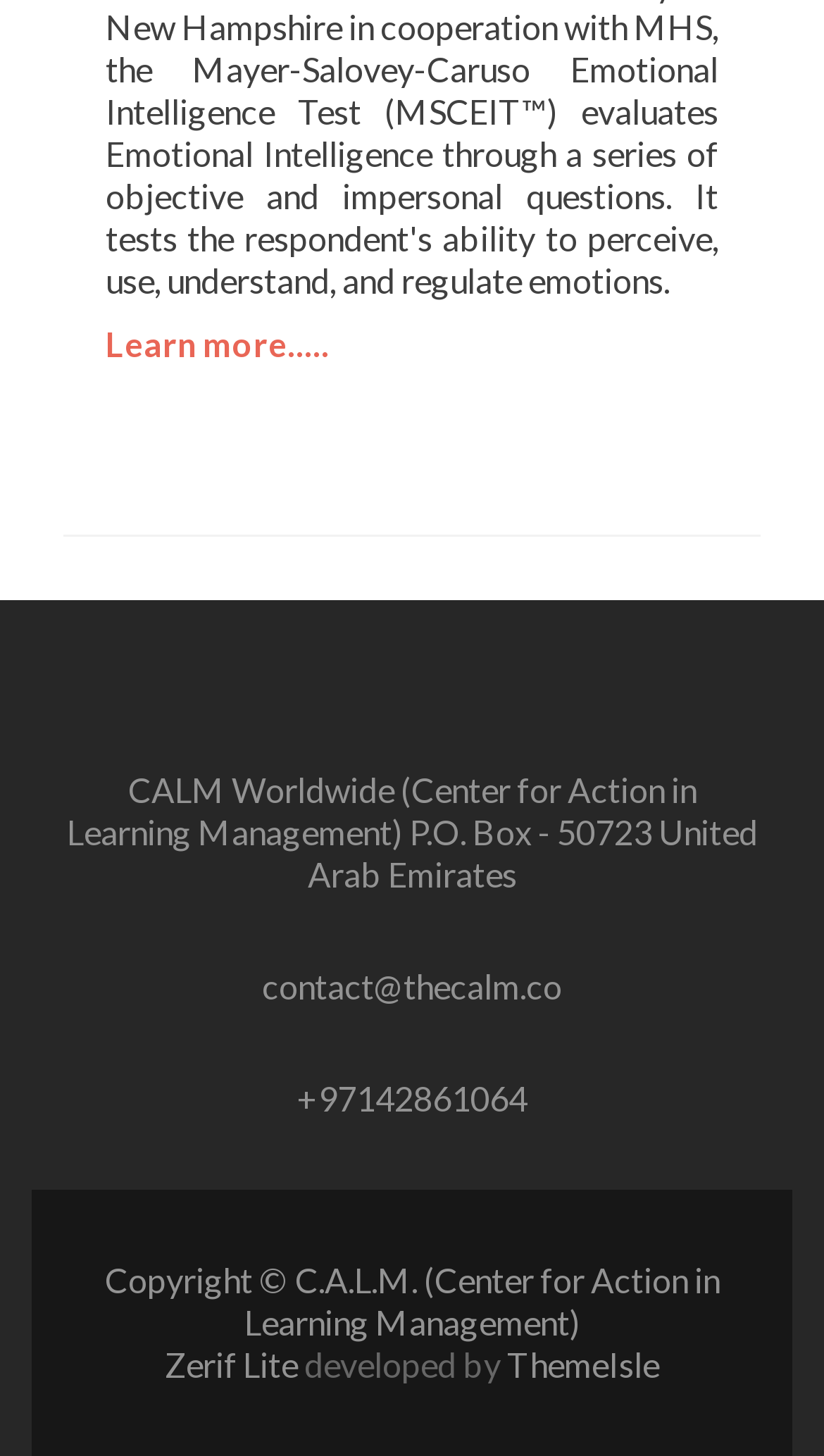What is the contact email?
Please provide a comprehensive and detailed answer to the question.

The contact email can be found in the StaticText element with the text 'contact@thecalm.co' which is located below the organization's address.